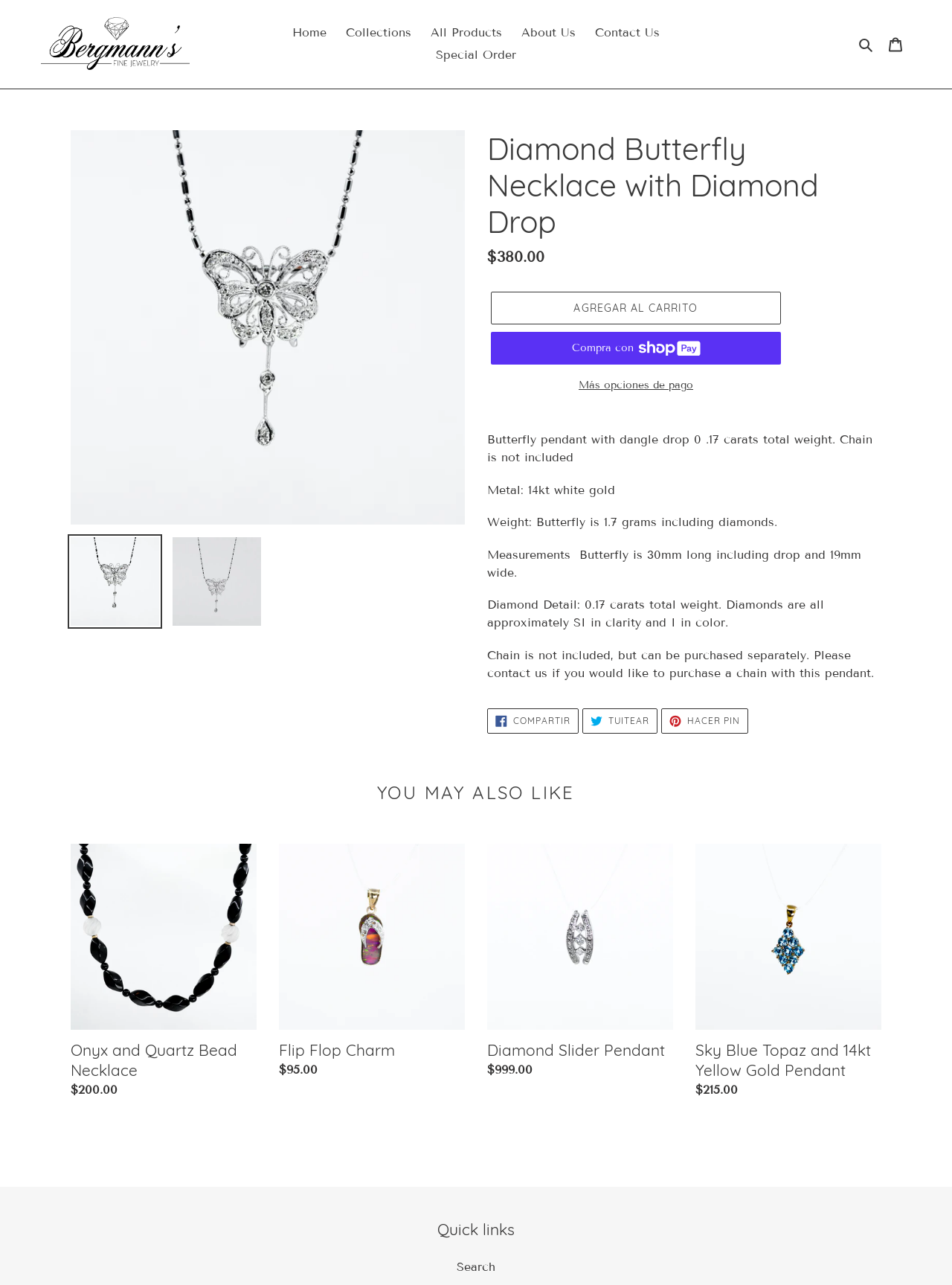Offer a meticulous description of the webpage's structure and content.

This webpage is about a diamond butterfly necklace with a diamond drop, sold by Bergmann's Fine Jewelry. At the top, there is a navigation menu with links to "Home", "Collections", "All Products", "About Us", "Contact Us", and "Special Order". On the right side of the navigation menu, there is a search button and a cart link.

Below the navigation menu, there is a large image of the diamond butterfly necklace with a diamond drop. To the right of the image, there is a heading with the product name, followed by a description list with the price, which is $380.00.

Underneath the product description, there are three buttons: "Add to Cart", "Buy Now with ShopPay", and "More Payment Options". To the right of these buttons, there is a status indicator.

Below the product information, there is a detailed description of the necklace, including its metal type, weight, measurements, and diamond details. The description also mentions that the chain is not included but can be purchased separately.

Further down the page, there are social media links to share the product on Facebook, Twitter, and Pinterest.

The webpage also features a section titled "You May Also Like", which showcases four other products: an onyx and quartz bead necklace, a flip flop charm, a diamond slider pendant, and a sky blue topaz and 14kt yellow gold pendant. Each product has a link to its page, along with its price.

At the very bottom of the page, there is a "Quick links" section with a link to the search page.